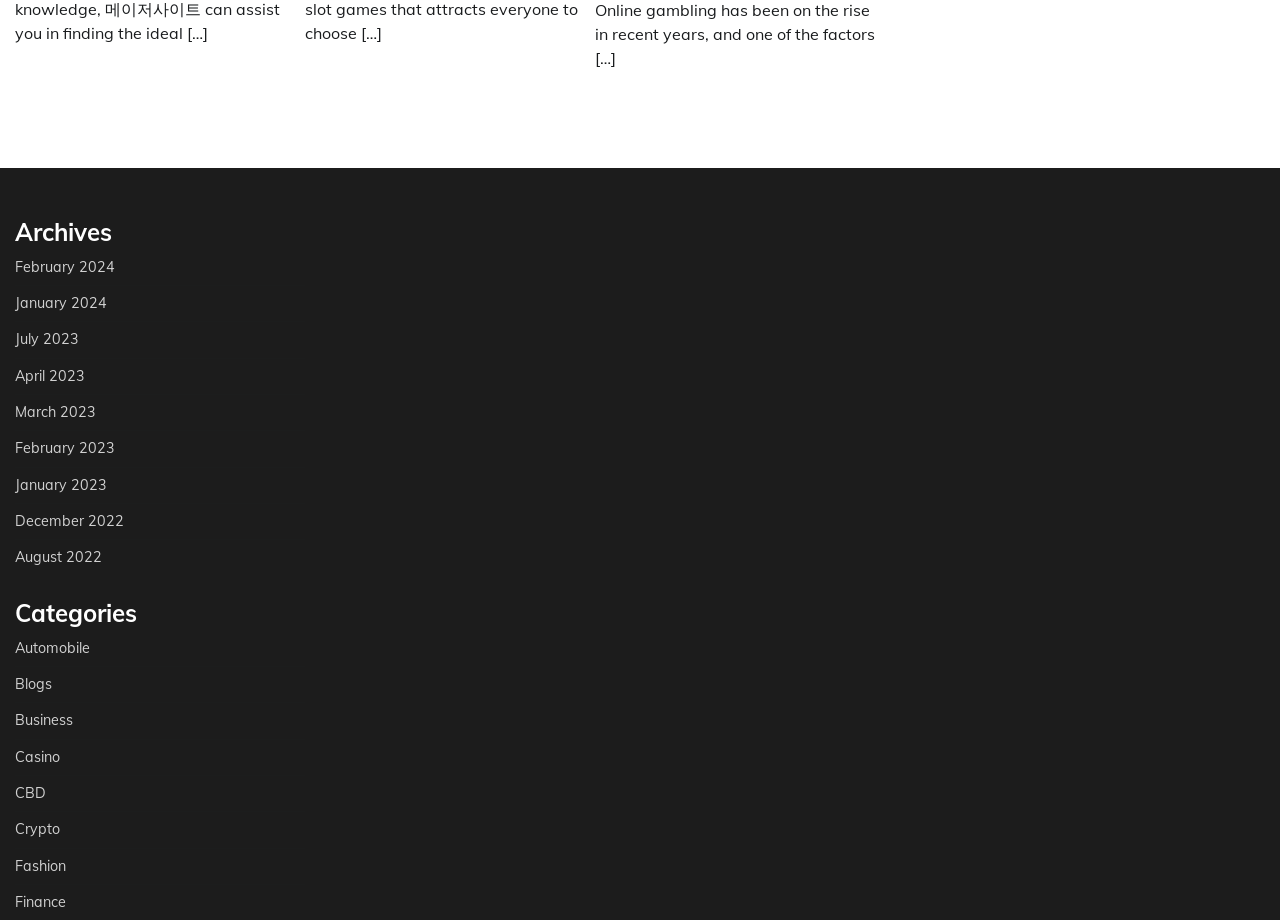Locate the bounding box coordinates of the element you need to click to accomplish the task described by this instruction: "explore categories for Finance".

[0.012, 0.971, 0.052, 0.99]